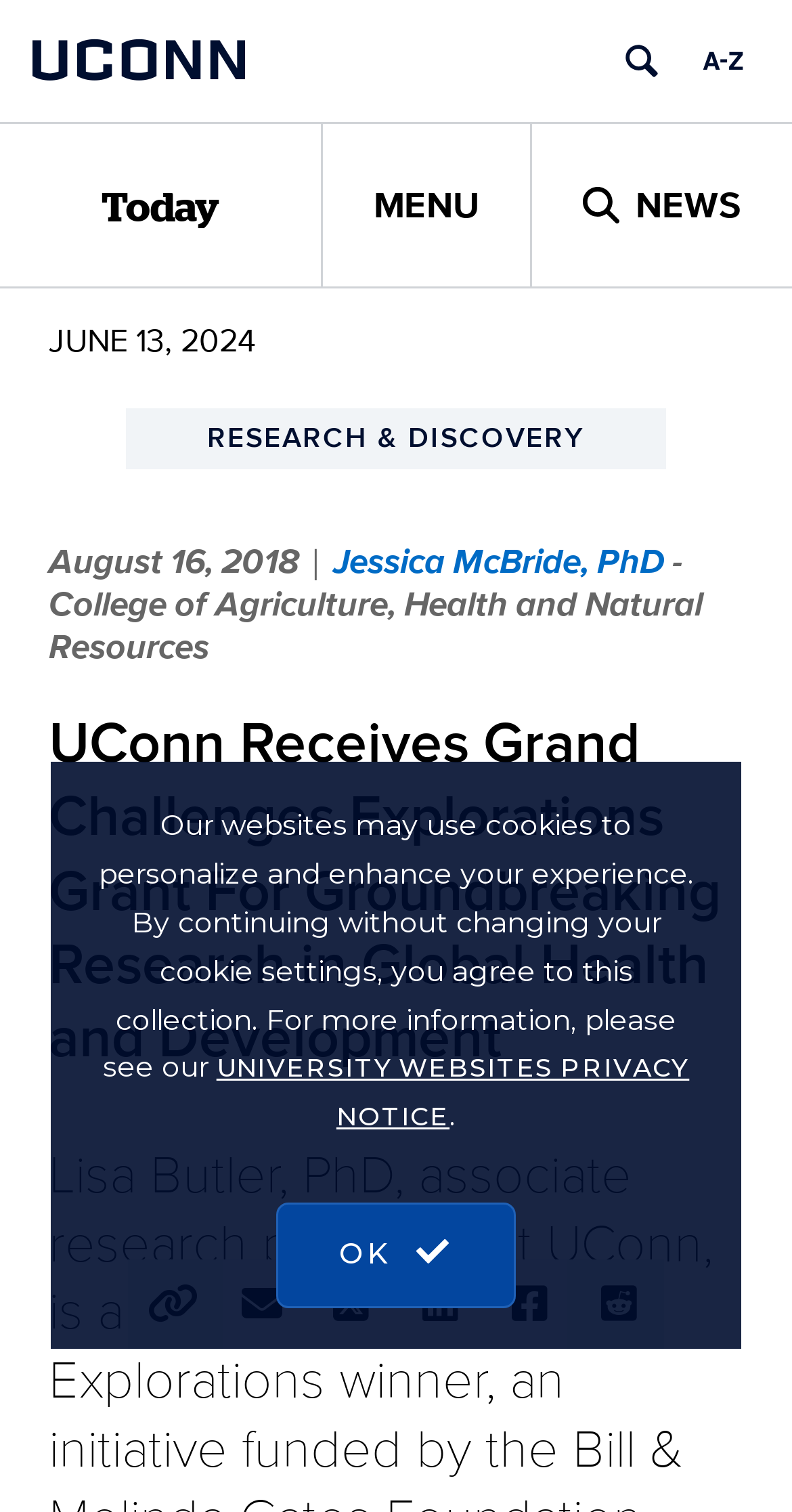What is the name of the researcher mentioned in the article?
Please give a detailed and elaborate explanation in response to the question.

I found the name 'Jessica McBride, PhD' in the article by looking at the link element with the OCR text 'Jessica McBride, PhD' at coordinates [0.421, 0.354, 0.838, 0.388].